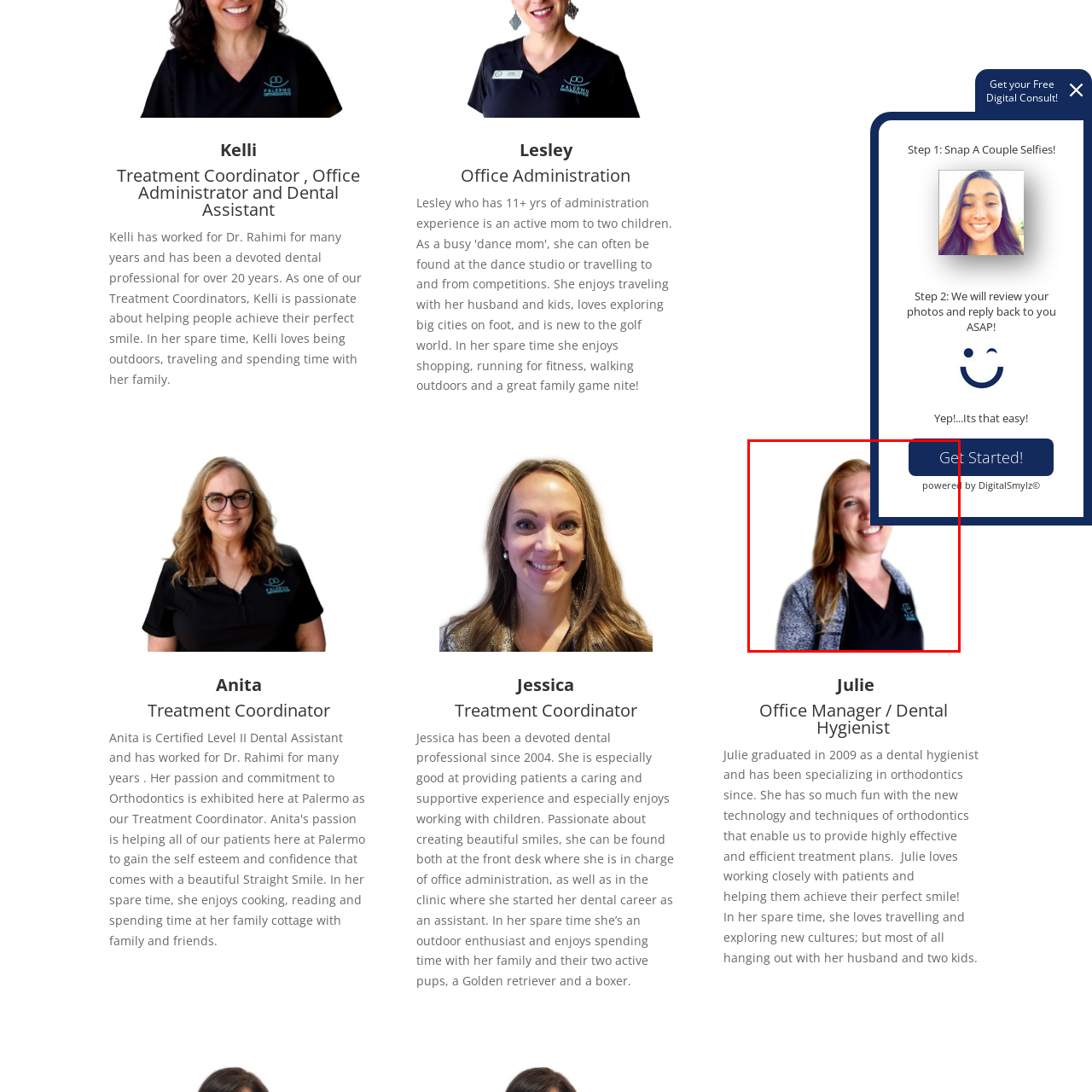Explain comprehensively what is shown in the image marked by the red outline.

The image features a smiling woman, likely a dental professional, with long, wavy hair and a friendly demeanor. She is dressed in a dark top, possibly a medical uniform, and appears to be in a well-lit environment, reinforcing a warm and welcoming atmosphere typical of a dental office. The context suggests she is part of a team dedicated to providing excellent care, highlighting the importance of personal connections in healthcare. The image accompanies information about her role, emphasizing her commitment to helping patients achieve their perfect smiles.